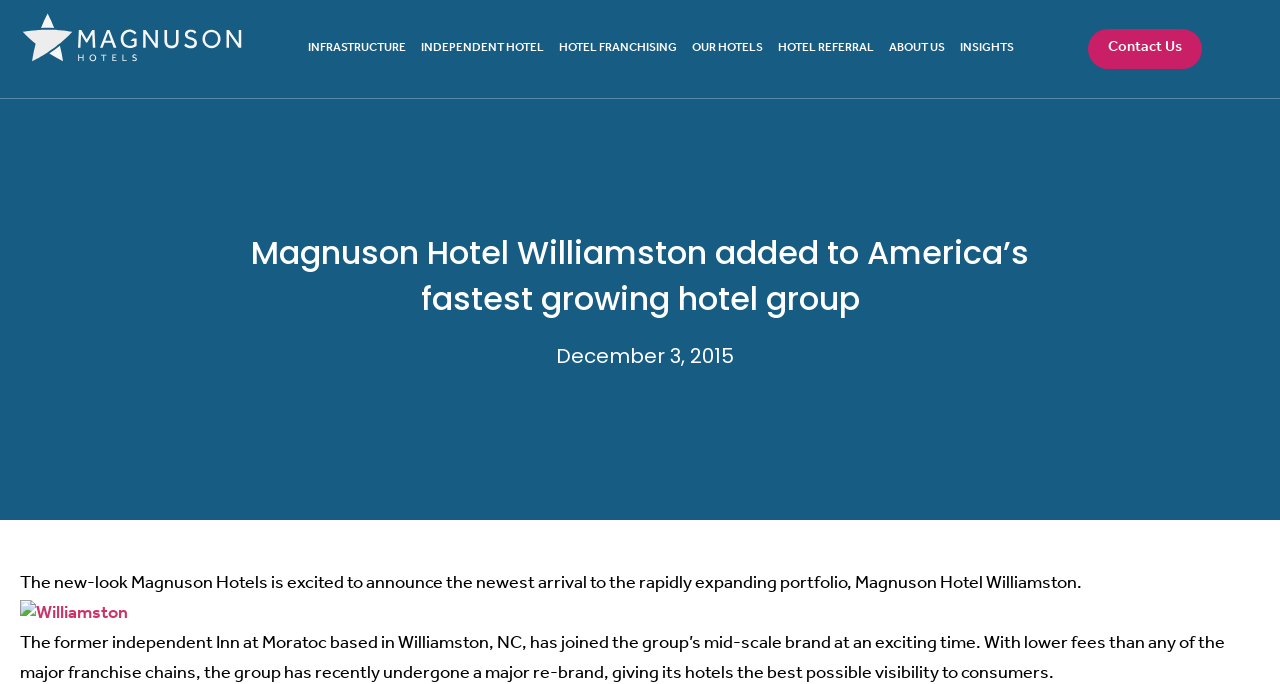What are the main categories at the top of the page? Examine the screenshot and reply using just one word or a brief phrase.

INFRASTRUCTURE, INDEPENDENT HOTEL, etc.